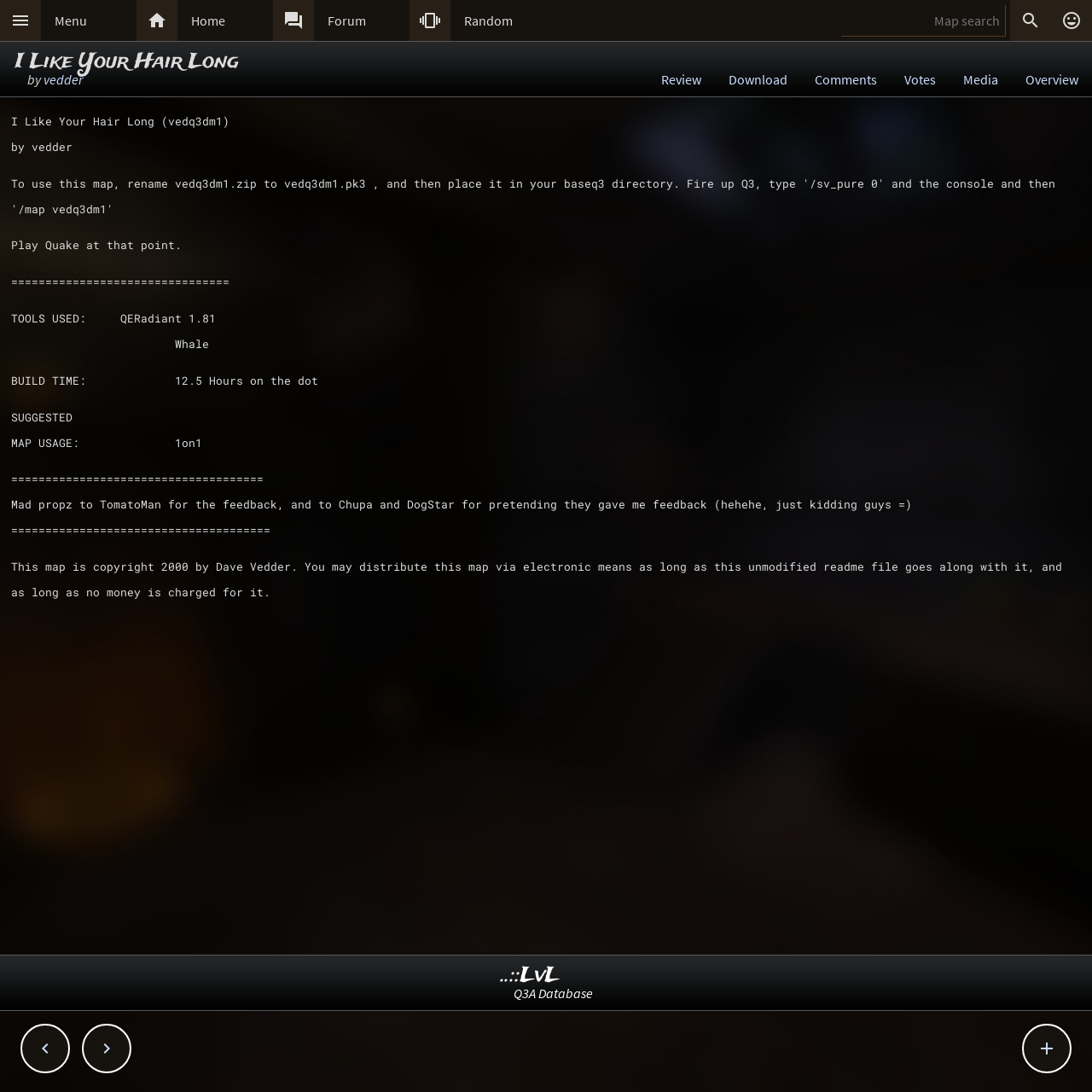What is the build time of the map?
Please give a detailed answer to the question using the information shown in the image.

The build time of the map can be found in the static text element with the text 'BUILD TIME: 12.5 Hours on the dot' which is located in the middle of the webpage.